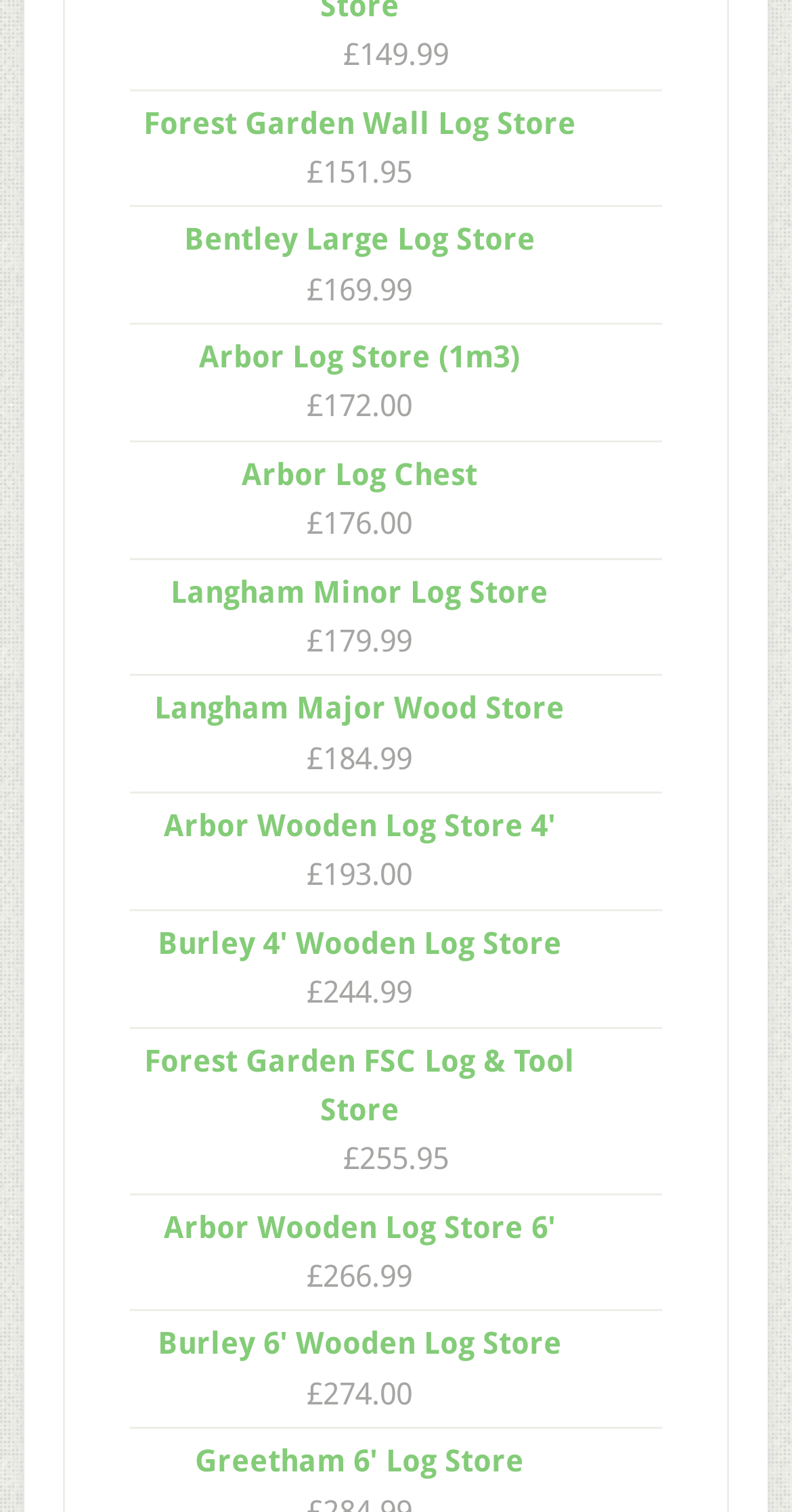Given the description of the UI element: "Arbor Log Chest", predict the bounding box coordinates in the form of [left, top, right, bottom], with each value being a float between 0 and 1.

[0.165, 0.298, 0.835, 0.33]